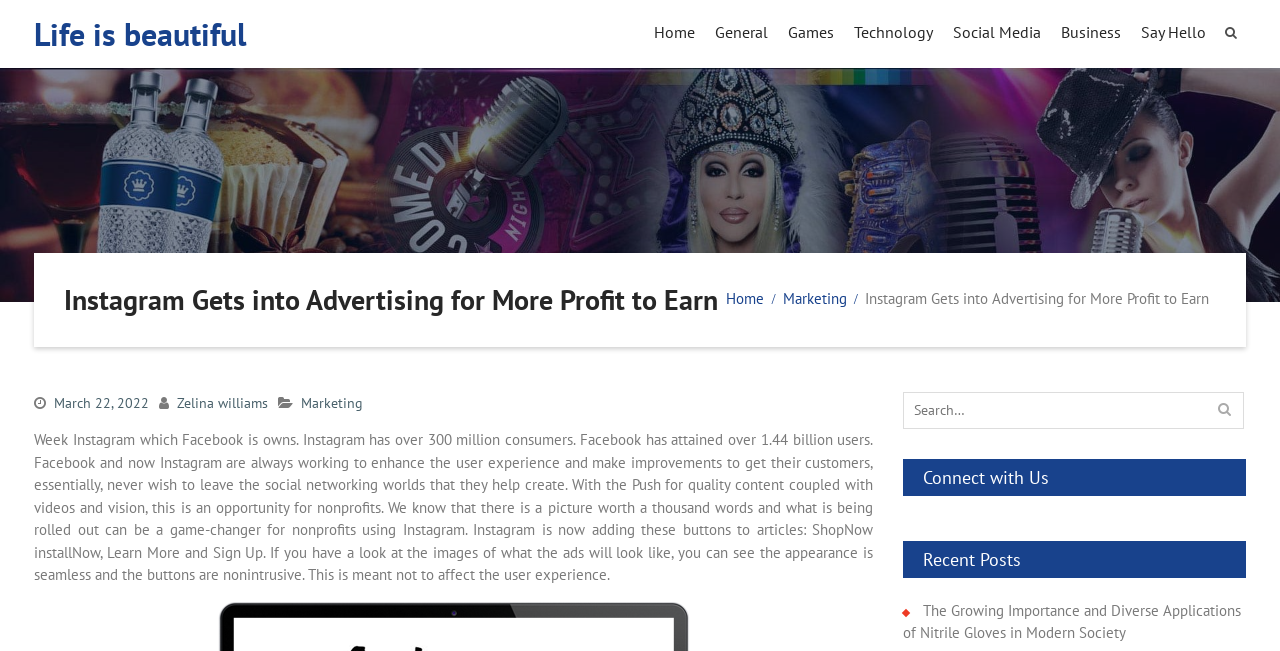Please find and report the bounding box coordinates of the element to click in order to perform the following action: "Click on the 'Home' link". The coordinates should be expressed as four float numbers between 0 and 1, in the format [left, top, right, bottom].

[0.511, 0.015, 0.543, 0.088]